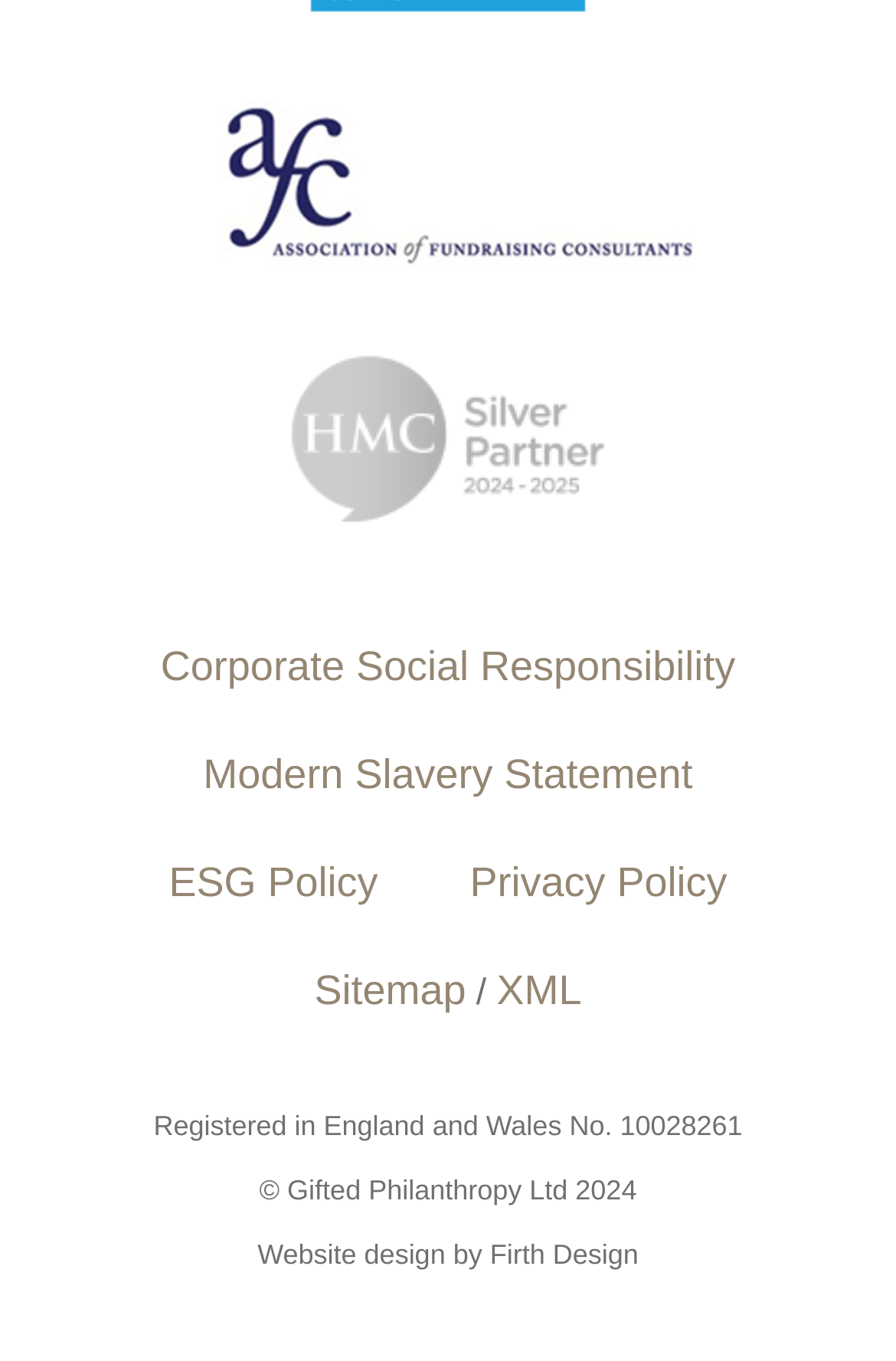Identify the bounding box coordinates necessary to click and complete the given instruction: "Check the Sitemap".

[0.351, 0.71, 0.52, 0.744]